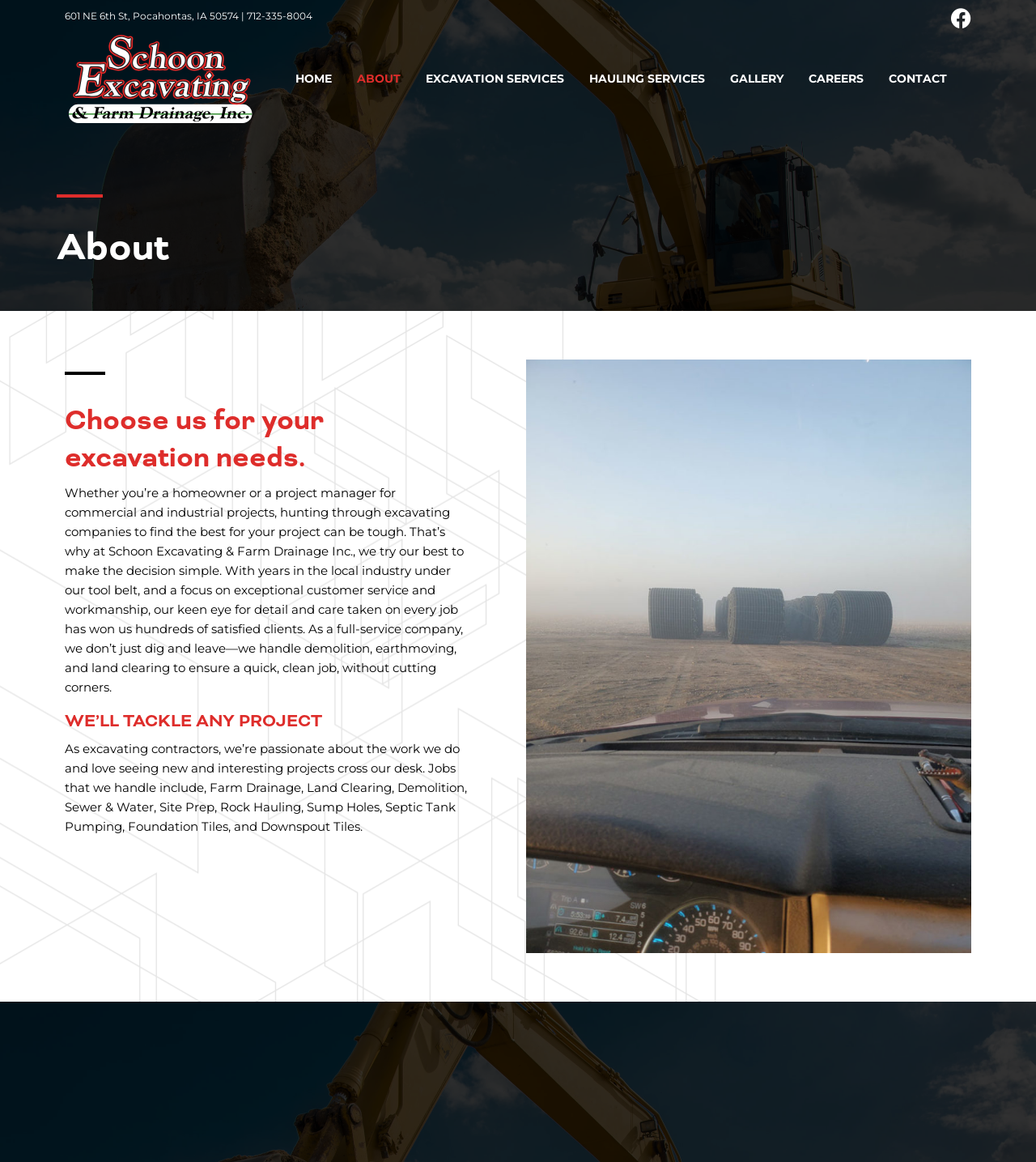Please look at the image and answer the question with a detailed explanation: What is the company's focus?

I found the company's focus by reading the static text element on the page, which states that the company focuses on exceptional customer service and workmanship.